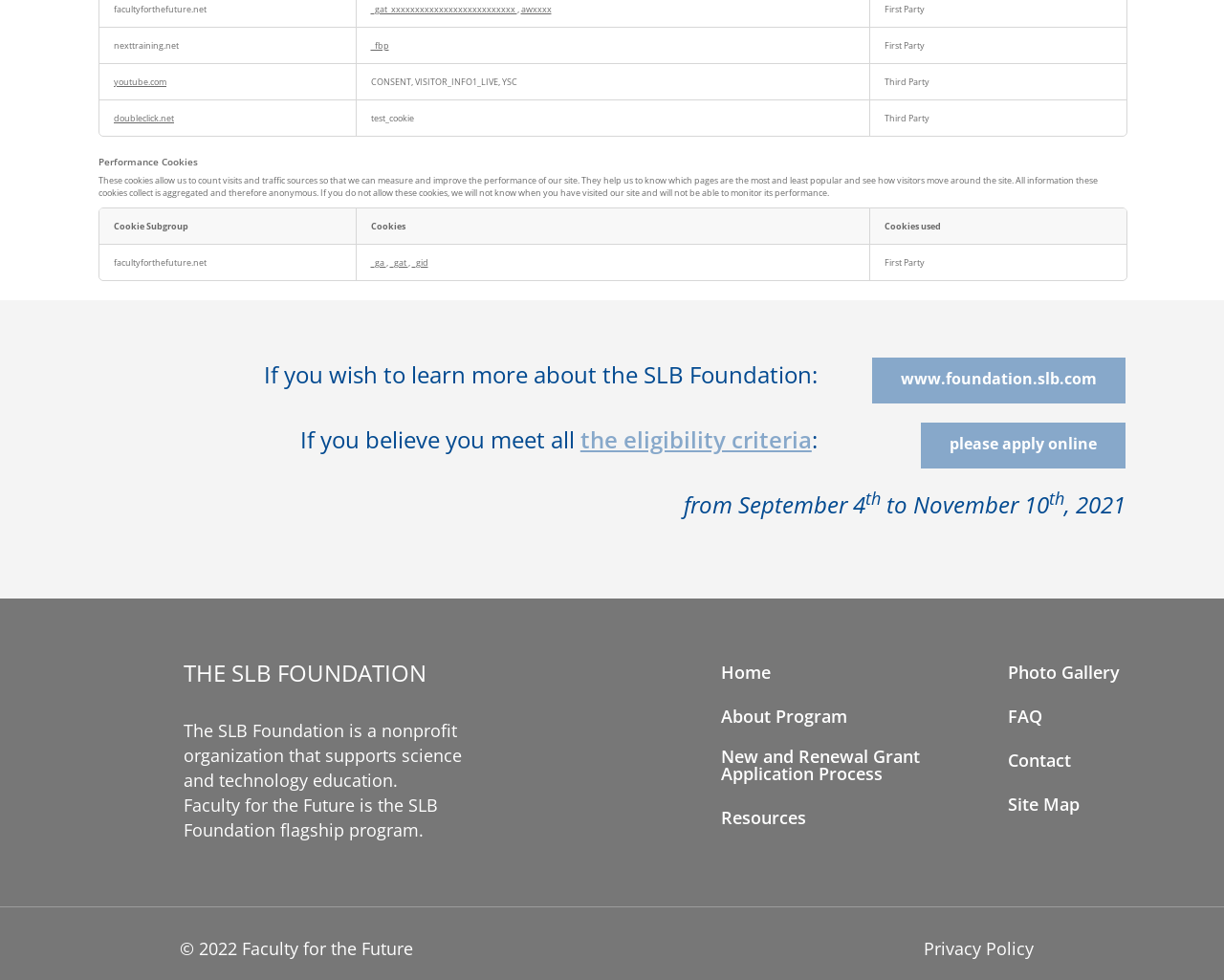Please determine the bounding box coordinates of the element's region to click in order to carry out the following instruction: "apply online". The coordinates should be four float numbers between 0 and 1, i.e., [left, top, right, bottom].

[0.752, 0.431, 0.92, 0.478]